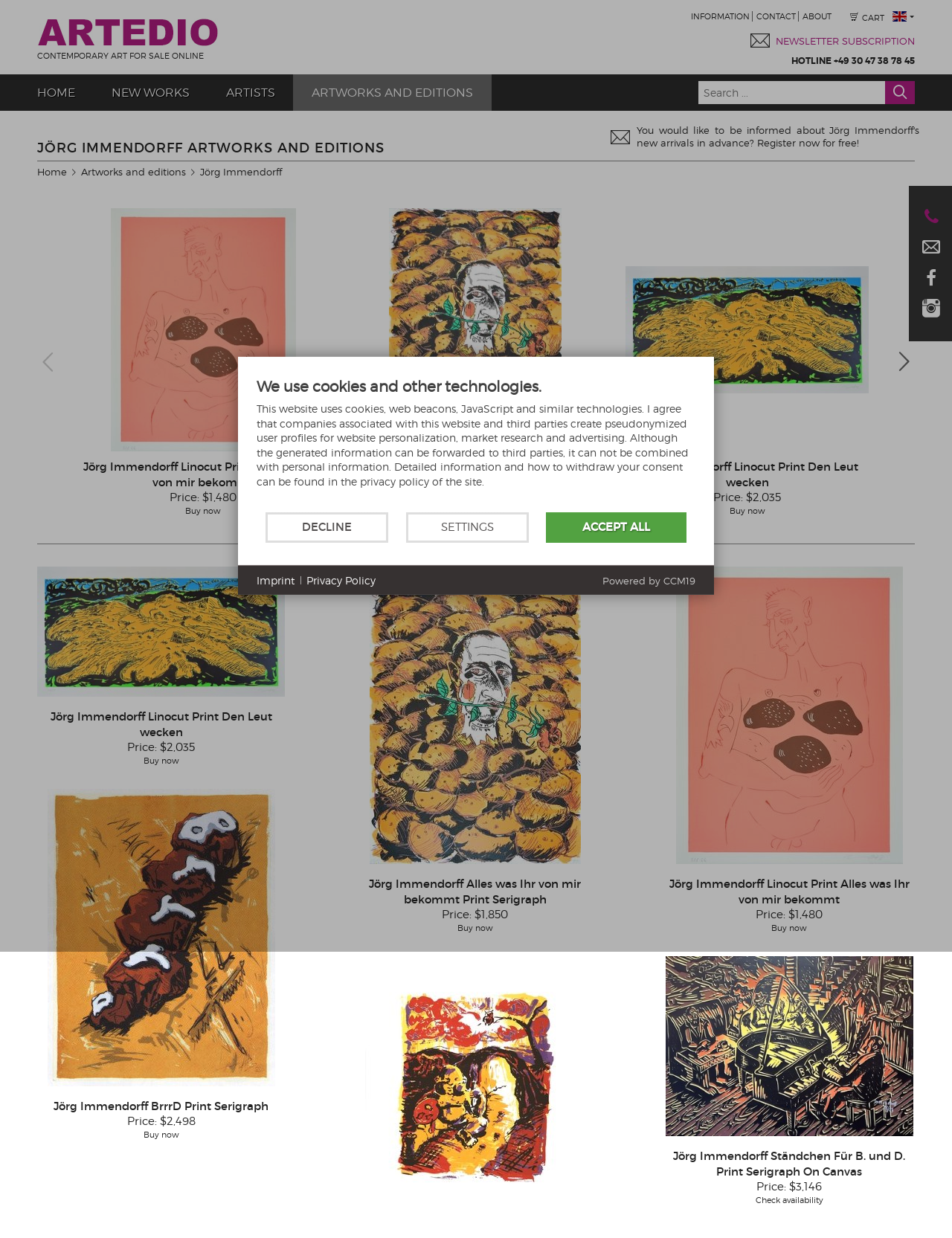Respond with a single word or phrase for the following question: 
What is the price of Jörg Immendorff Linocut Print Alles was Ihr von mir bekommt?

$1,480